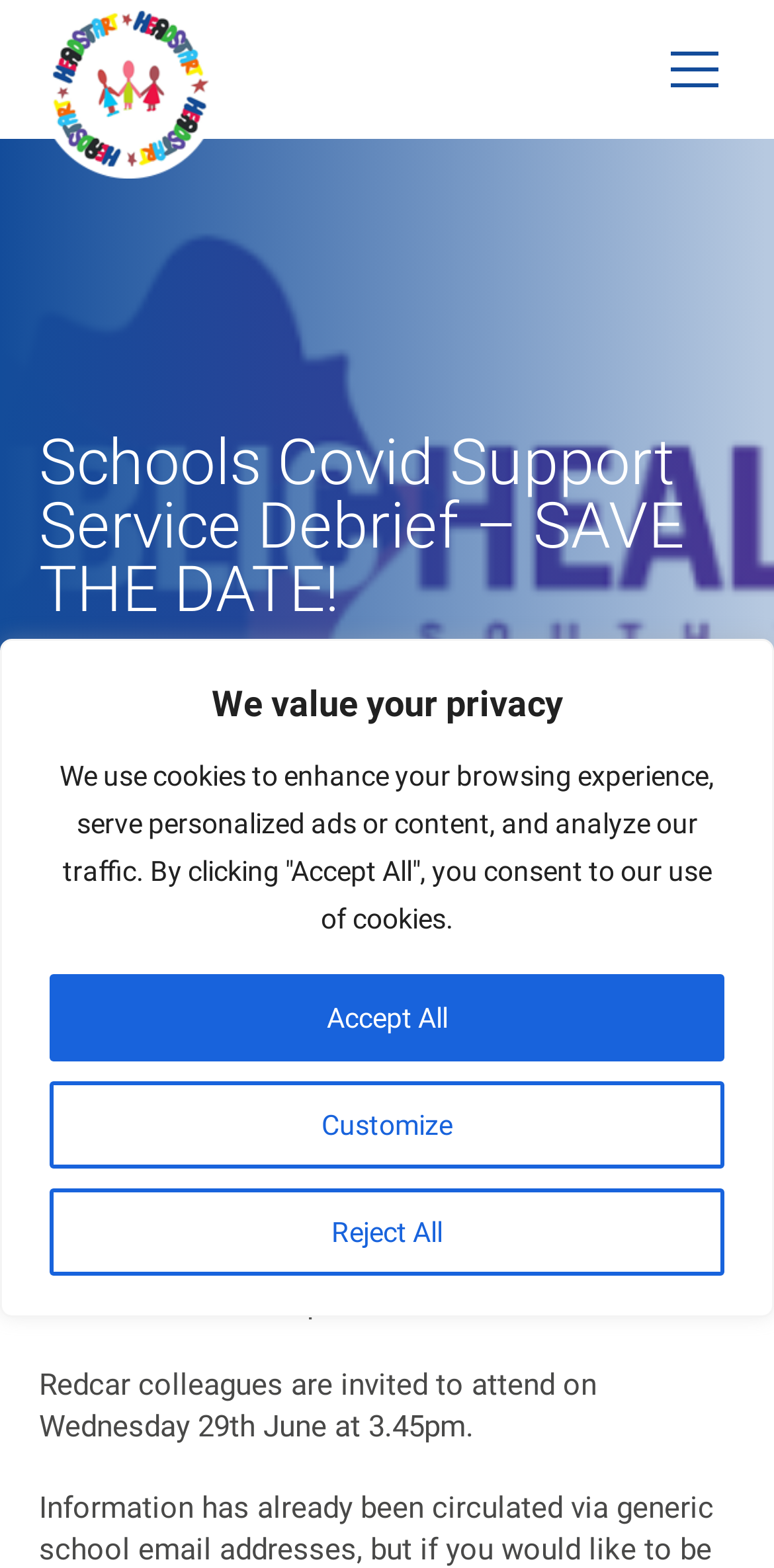Provide a single word or phrase answer to the question: 
What is the topic of discussion in the Debrief session?

Covid Support Service